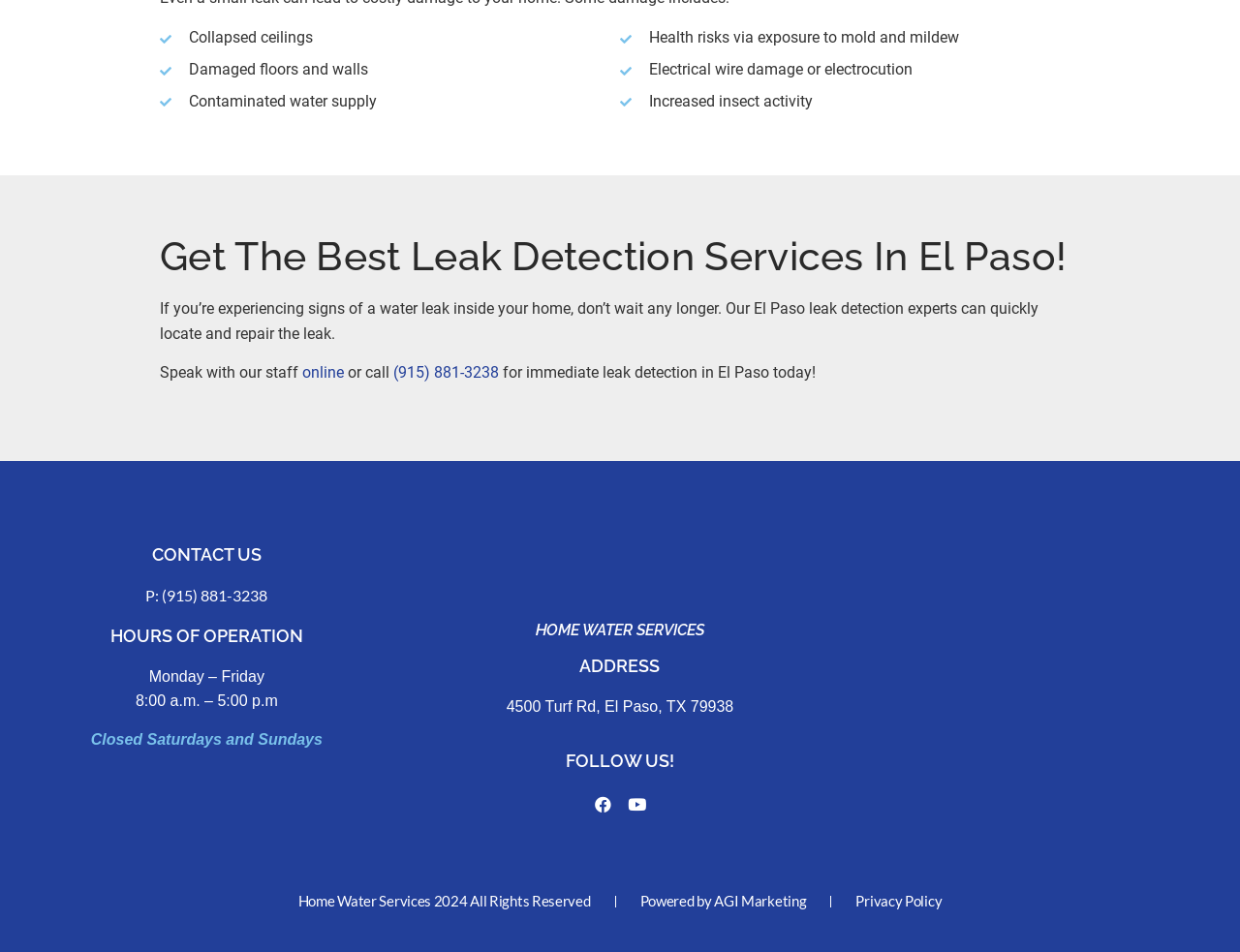Determine the bounding box coordinates of the clickable element necessary to fulfill the instruction: "Call for immediate leak detection". Provide the coordinates as four float numbers within the 0 to 1 range, i.e., [left, top, right, bottom].

[0.317, 0.381, 0.402, 0.4]